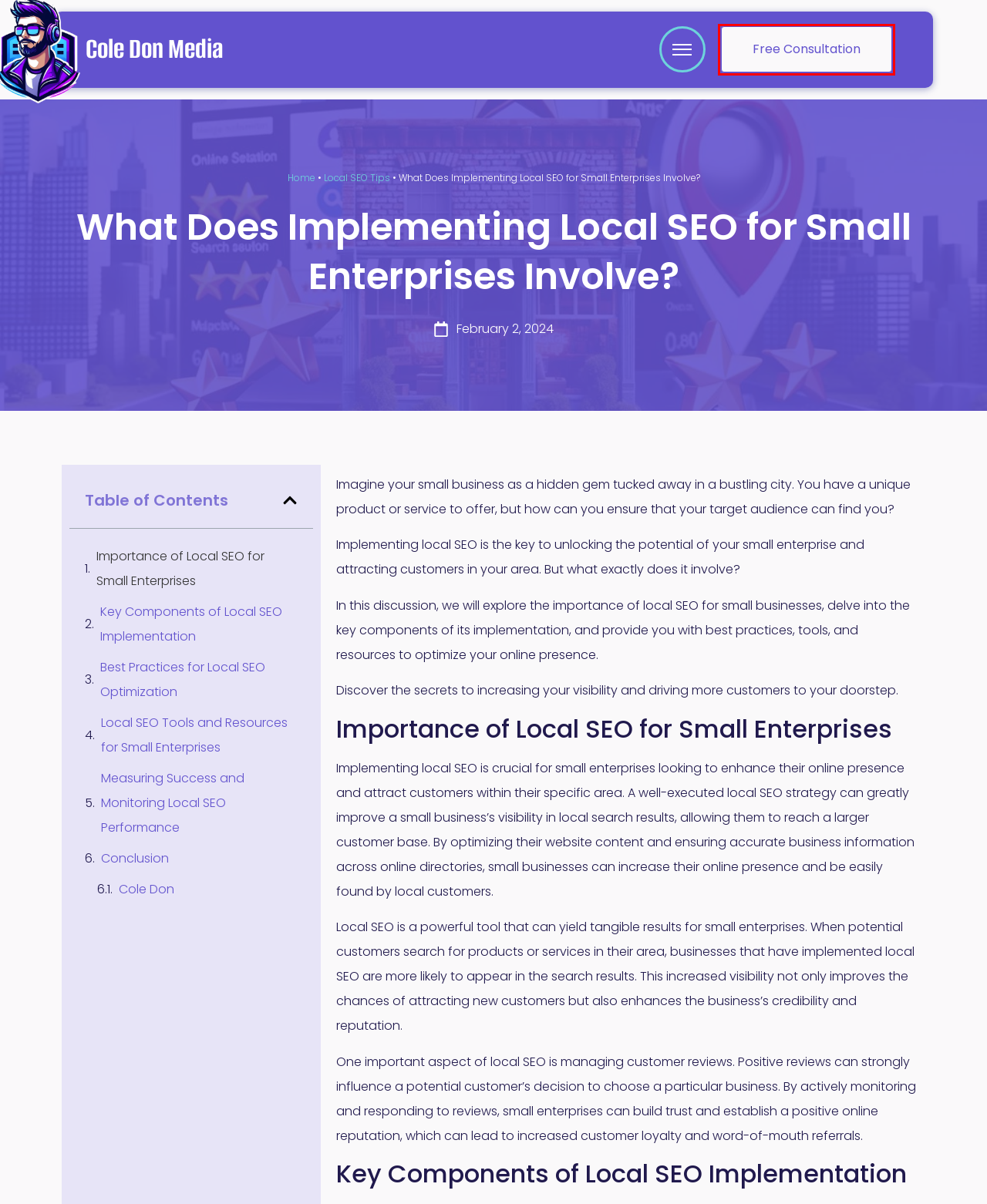Observe the provided screenshot of a webpage with a red bounding box around a specific UI element. Choose the webpage description that best fits the new webpage after you click on the highlighted element. These are your options:
A. Designing Eye-Catching Youth Soccer Flyers: A How-To - Cole Don Media
B. Contact Us - Cole Don Media
C. Graphic and Web Design Portfolio - Cole Don Media
D. Longmont Colorado Digital Marketing Agency - Cole Don Media
E. Digital Marketing Services - Cole Don Media
F. 4 Creative Ideas to Boost Social Media Engagement - Cole Don Media
G. 13 Key Strategies to Grow Your Dance Channel on YouTube - Cole Don Media
H. Digital Marketing Blog - Cole Don Media

B